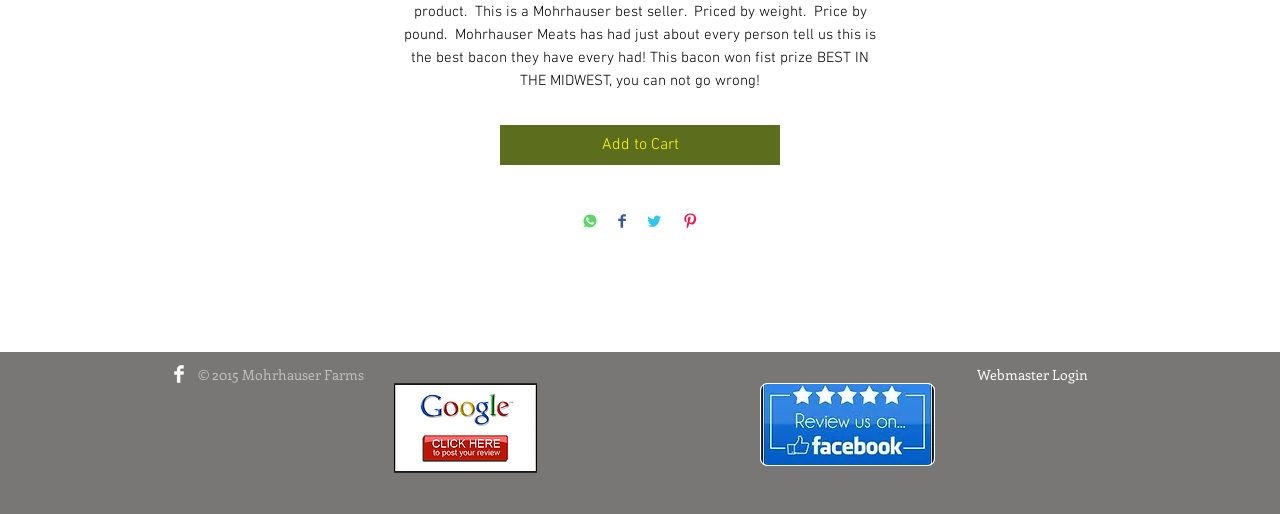Using the provided element description: "Add to Cart", identify the bounding box coordinates. The coordinates should be four floats between 0 and 1 in the order [left, top, right, bottom].

[0.391, 0.243, 0.609, 0.321]